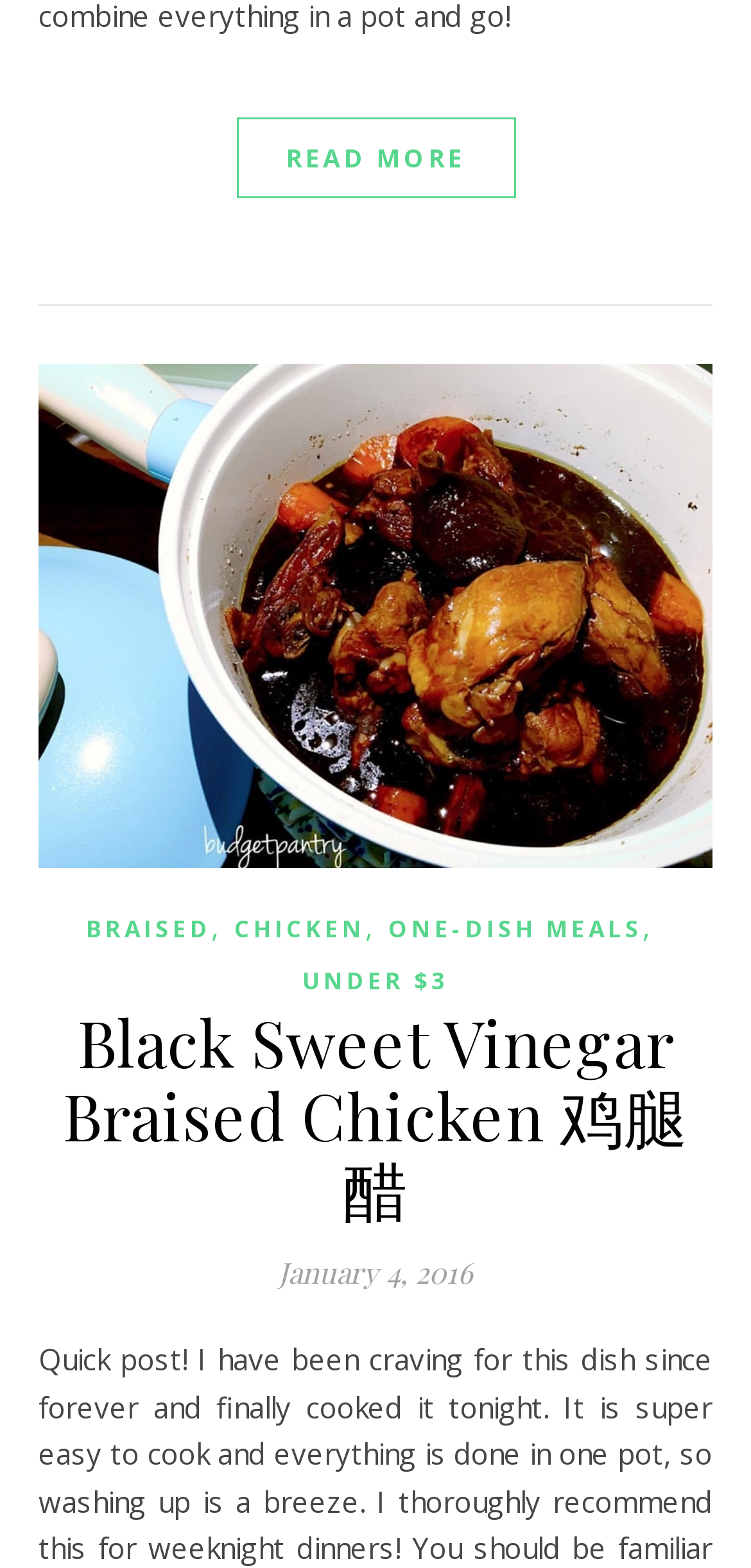Look at the image and give a detailed response to the following question: What is the category of the recipe?

I determined the category of the recipe by looking at the link element with the text 'ONE-DISH MEALS' which is a child element of the HeaderAsNonLandmark element. This link element is likely to be the category of the recipe.